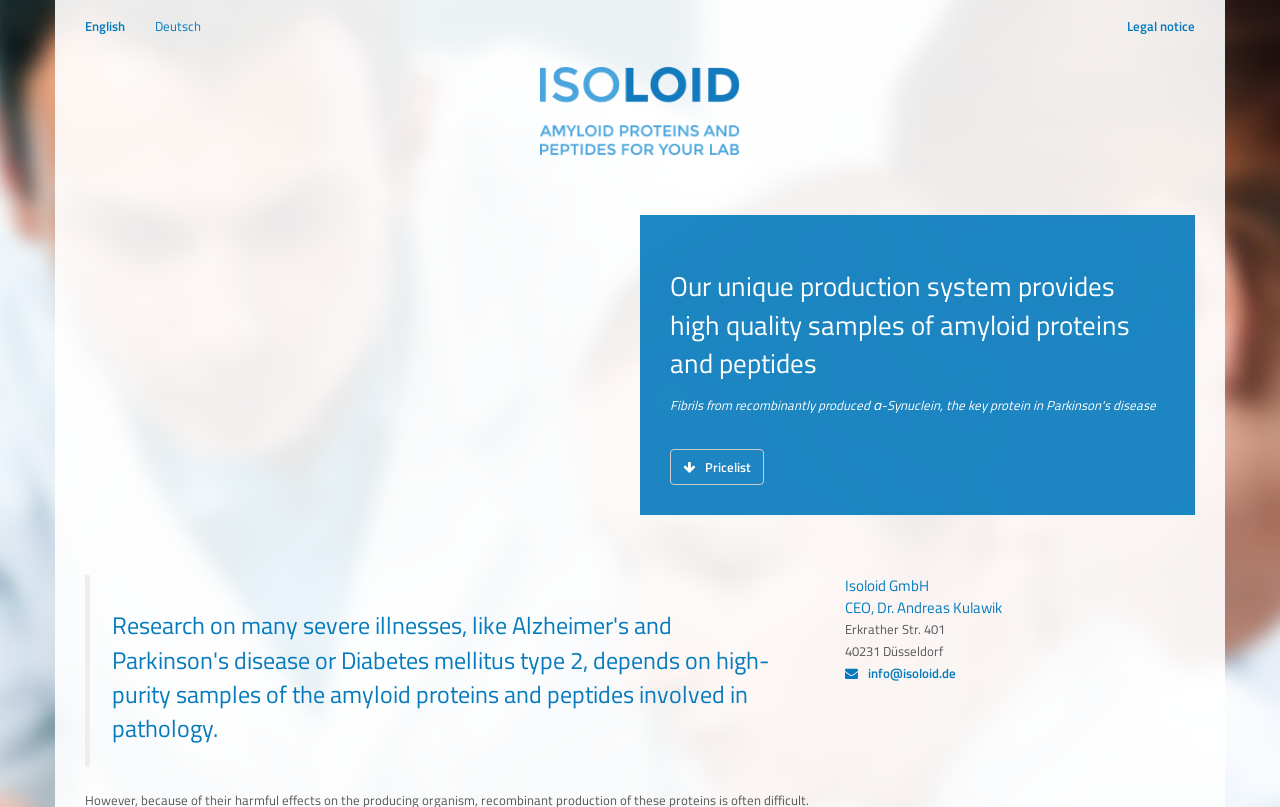What is the CEO's name?
Look at the image and respond with a one-word or short-phrase answer.

Dr. Andreas Kulawik